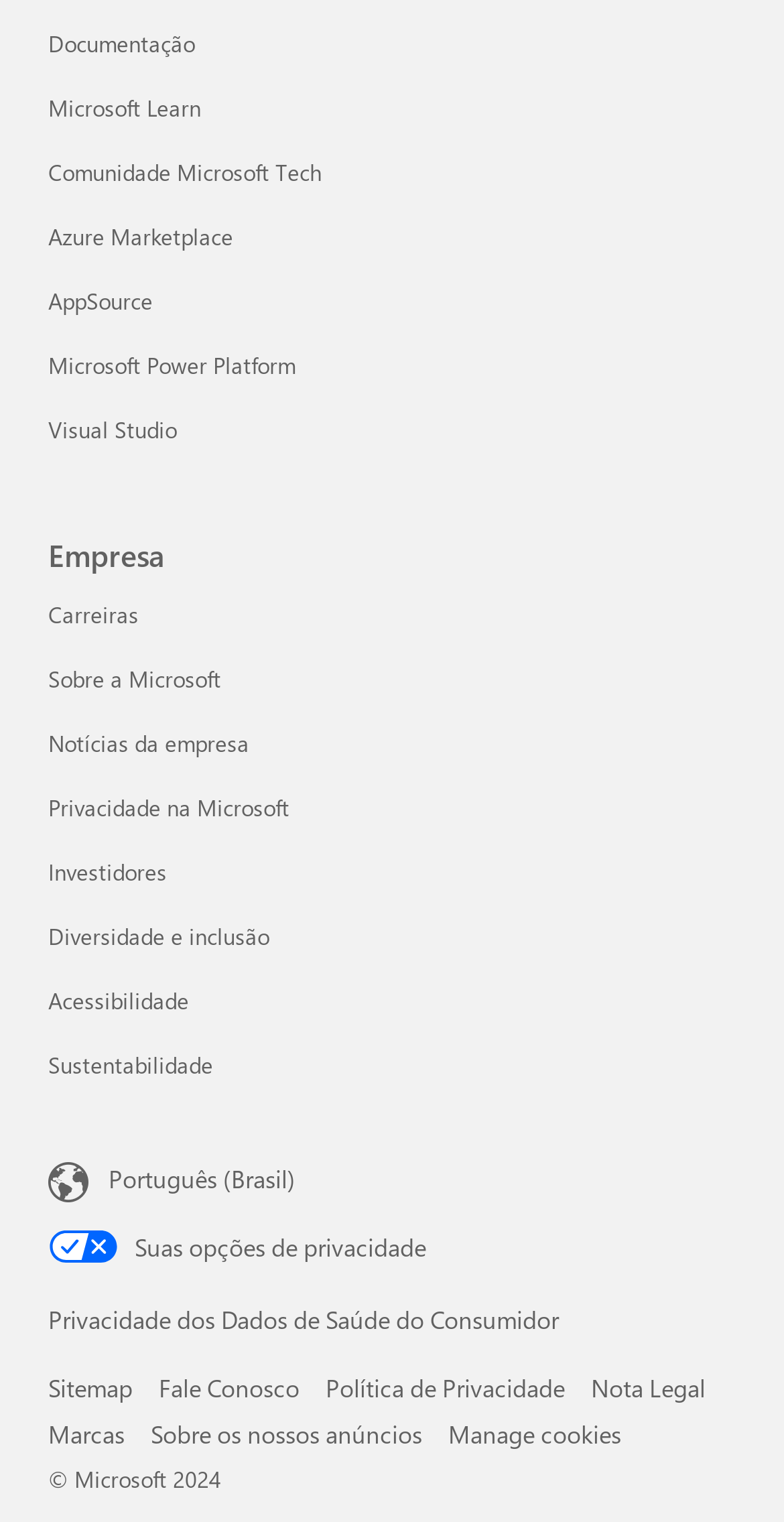Highlight the bounding box coordinates of the element that should be clicked to carry out the following instruction: "Change language settings". The coordinates must be given as four float numbers ranging from 0 to 1, i.e., [left, top, right, bottom].

[0.062, 0.761, 0.938, 0.793]